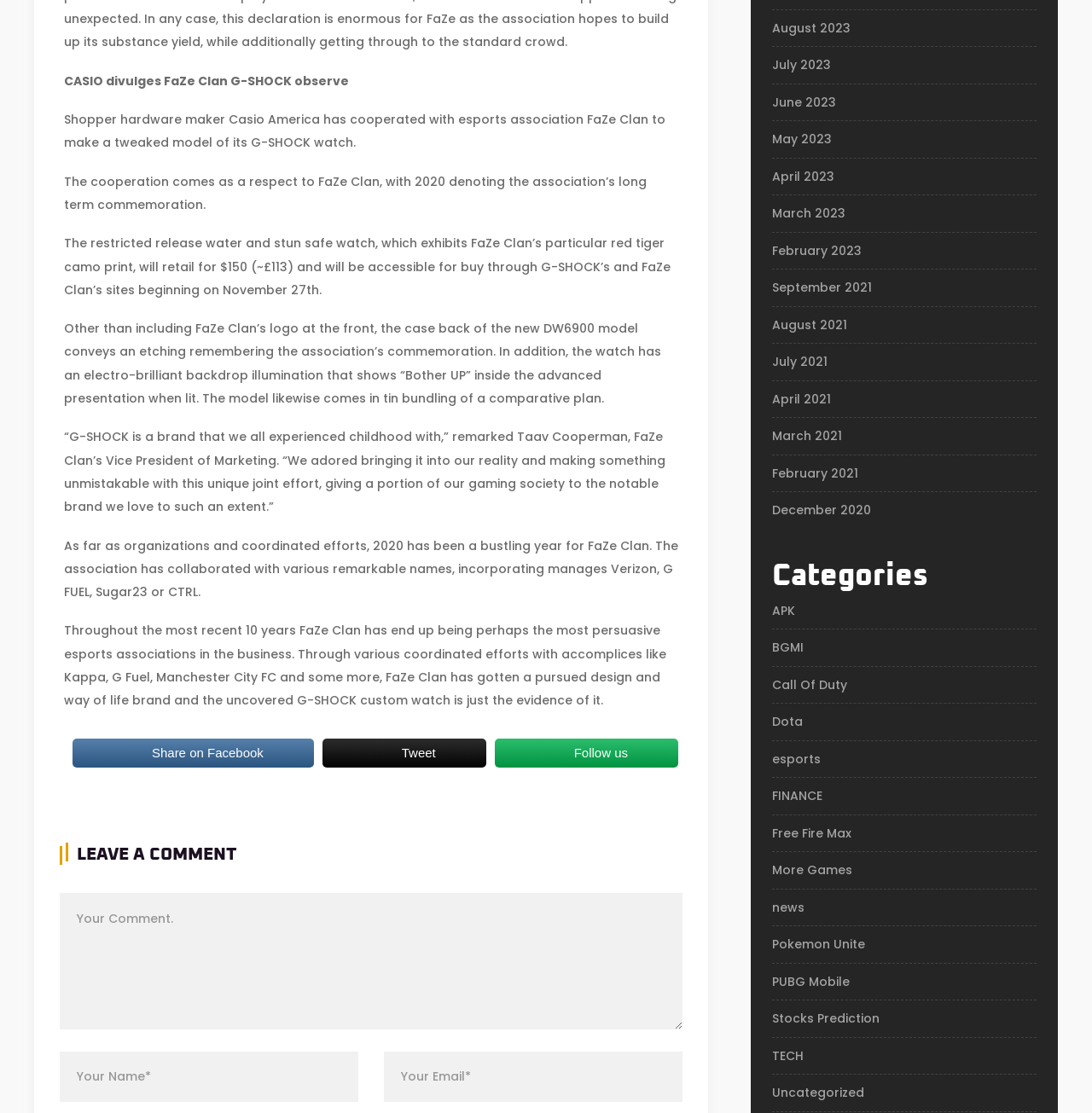Please specify the bounding box coordinates of the region to click in order to perform the following instruction: "View esports".

[0.707, 0.674, 0.752, 0.69]